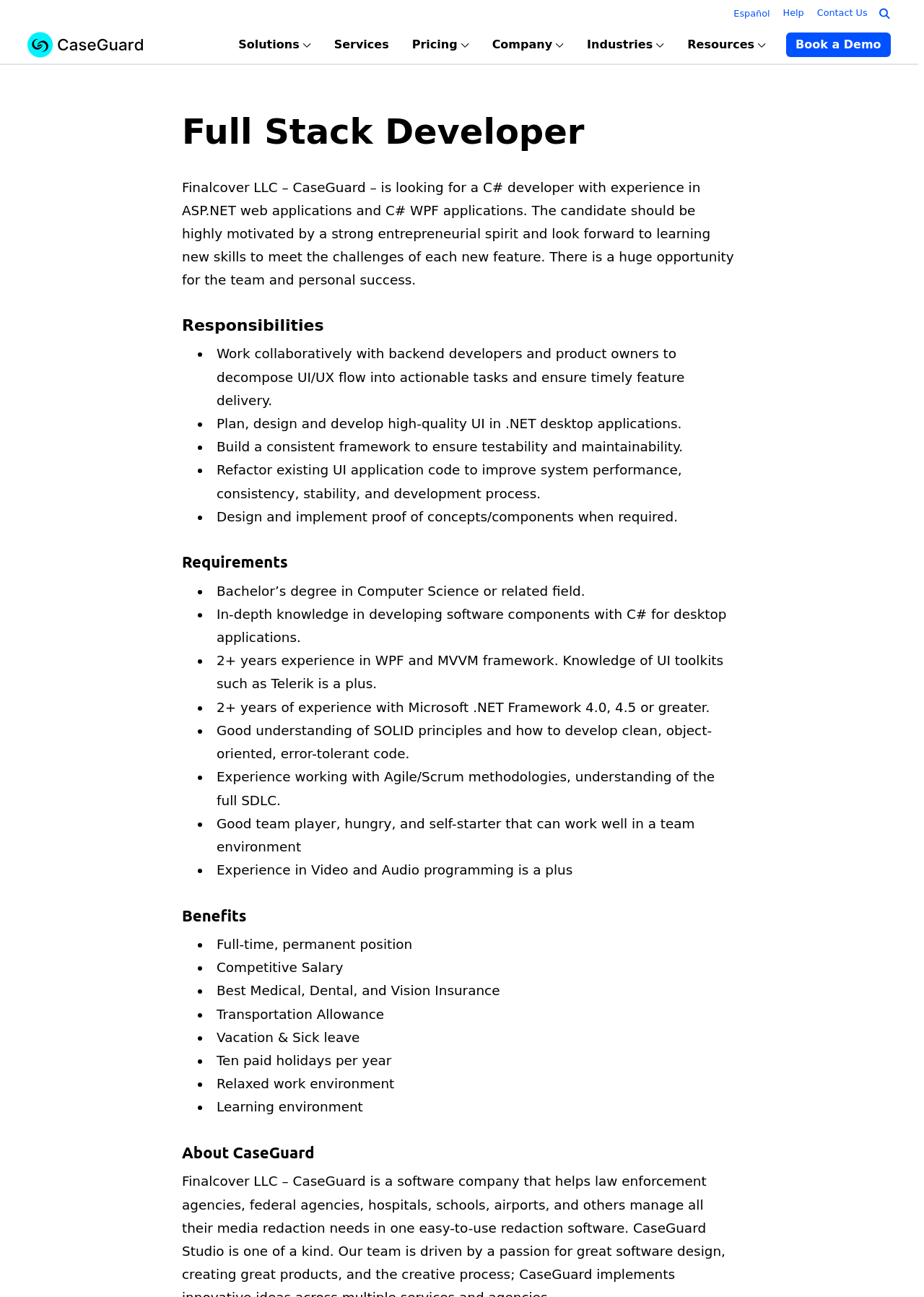Specify the bounding box coordinates of the element's region that should be clicked to achieve the following instruction: "Search for something". The bounding box coordinates consist of four float numbers between 0 and 1, in the format [left, top, right, bottom].

[0.077, 0.102, 0.916, 0.129]